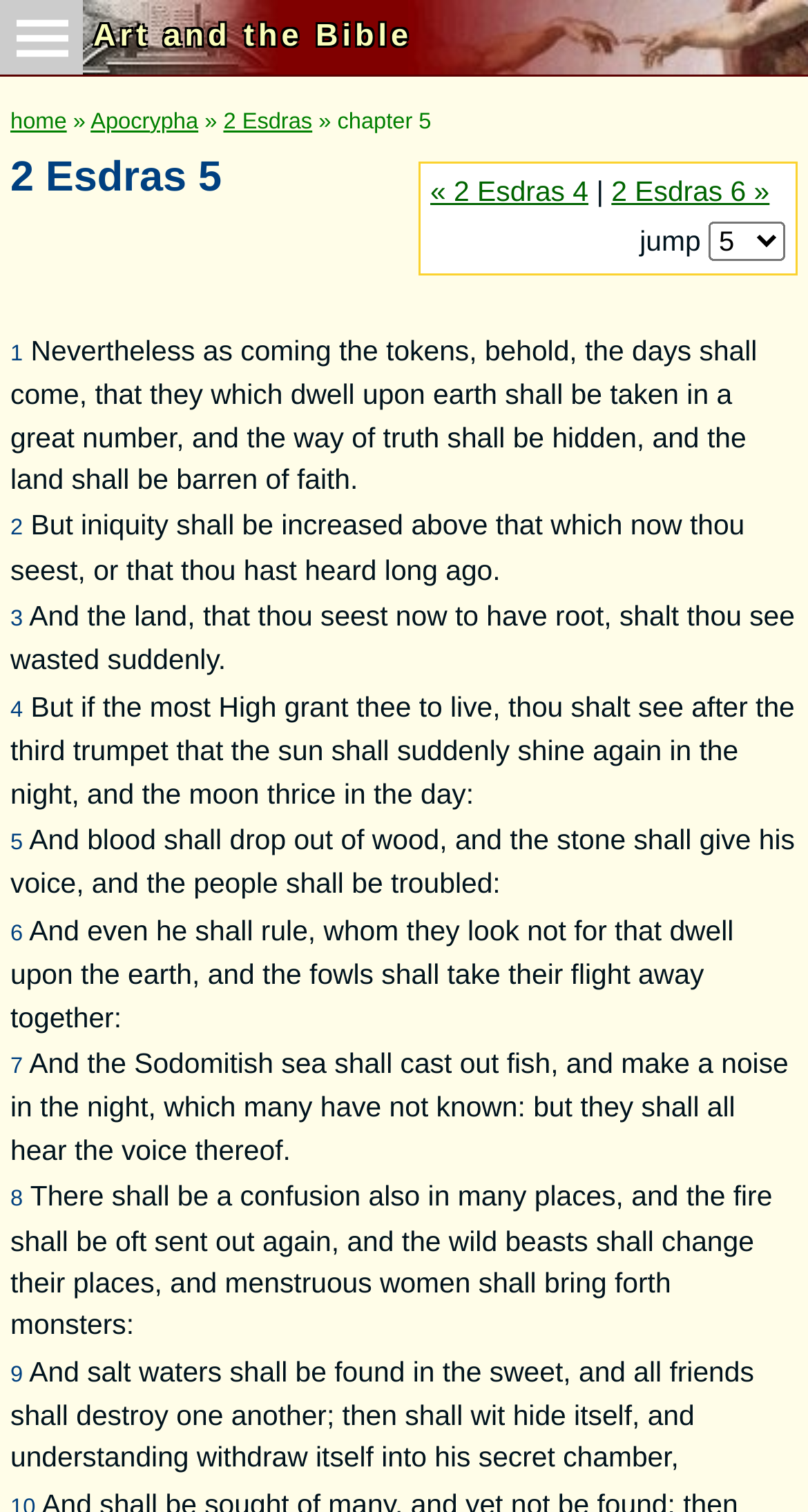Please identify the bounding box coordinates of where to click in order to follow the instruction: "go to next chapter".

[0.757, 0.116, 0.952, 0.137]